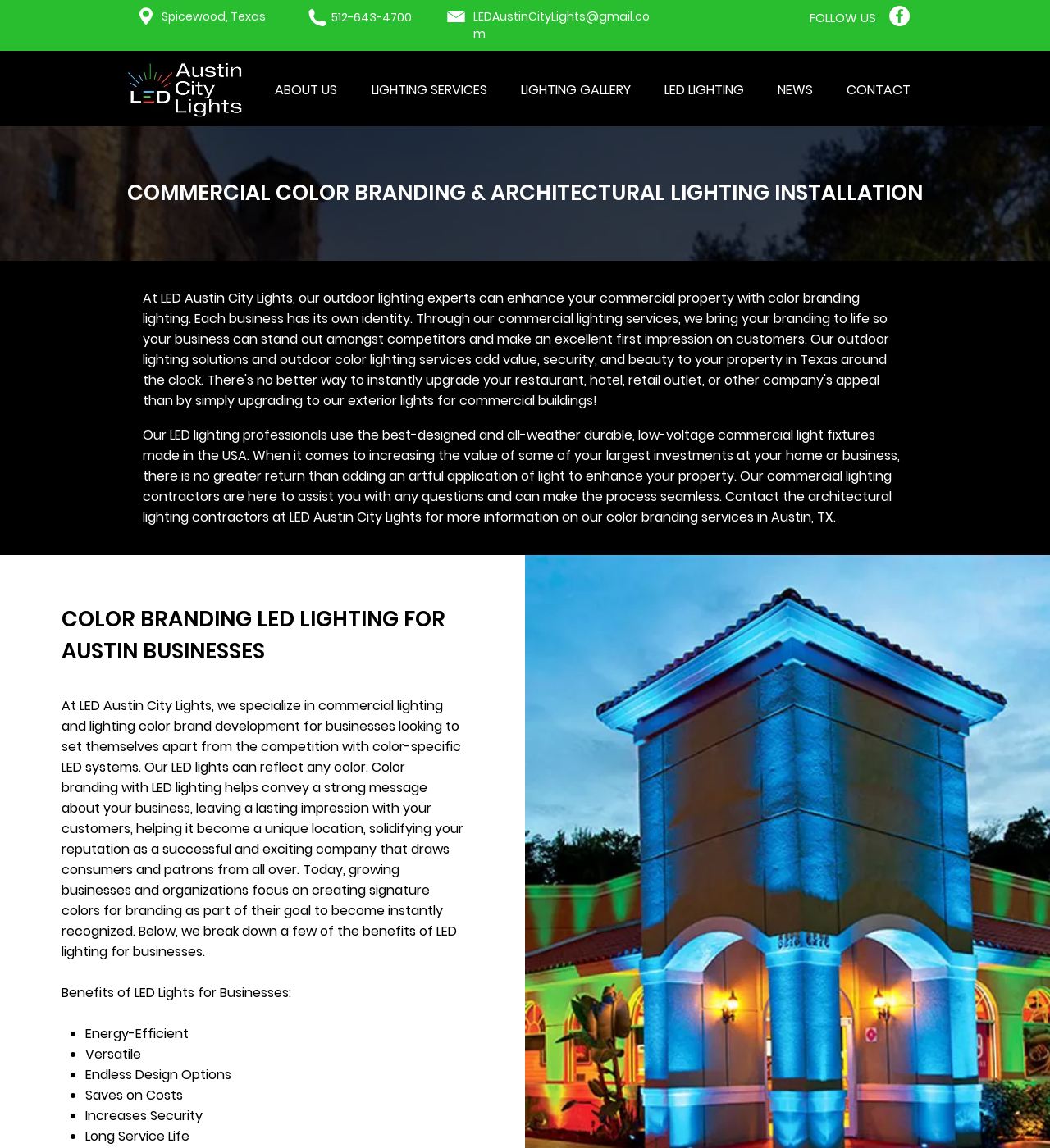Using the provided element description: "512-643-4700", determine the bounding box coordinates of the corresponding UI element in the screenshot.

[0.316, 0.009, 0.392, 0.021]